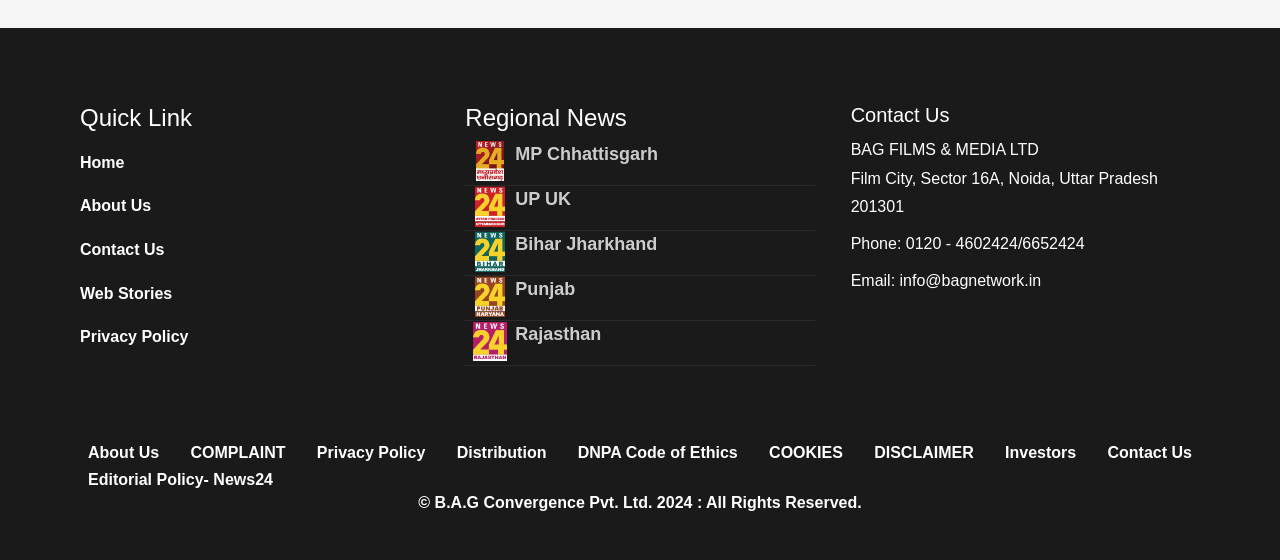Can you provide the bounding box coordinates for the element that should be clicked to implement the instruction: "Click on the 'Home' link"?

[0.062, 0.266, 0.185, 0.315]